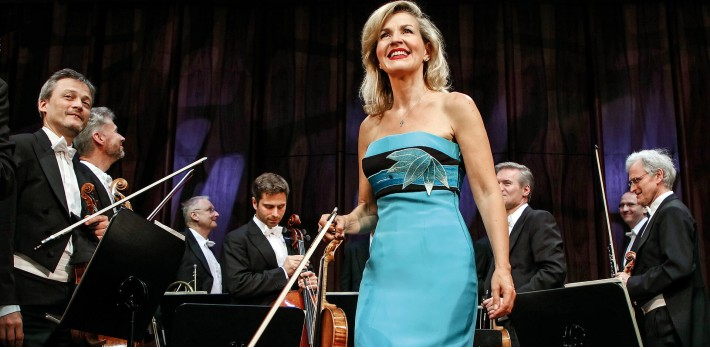Where did the classical music performance take place?
Using the image, give a concise answer in the form of a single word or short phrase.

Carmen Würth Forum